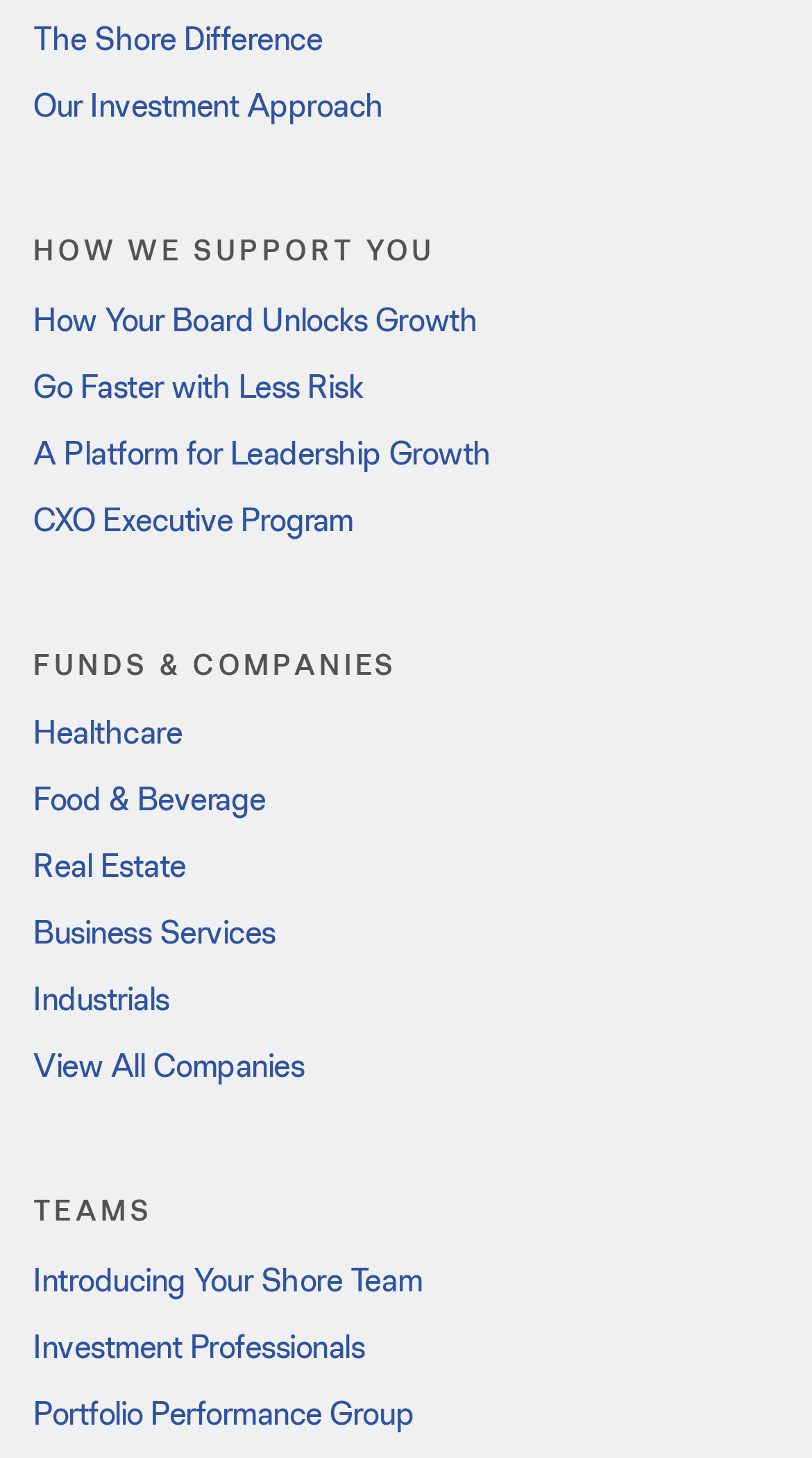Find the bounding box coordinates of the element you need to click on to perform this action: 'Discover How Your Board Unlocks Growth'. The coordinates should be represented by four float values between 0 and 1, in the format [left, top, right, bottom].

[0.041, 0.202, 0.588, 0.236]